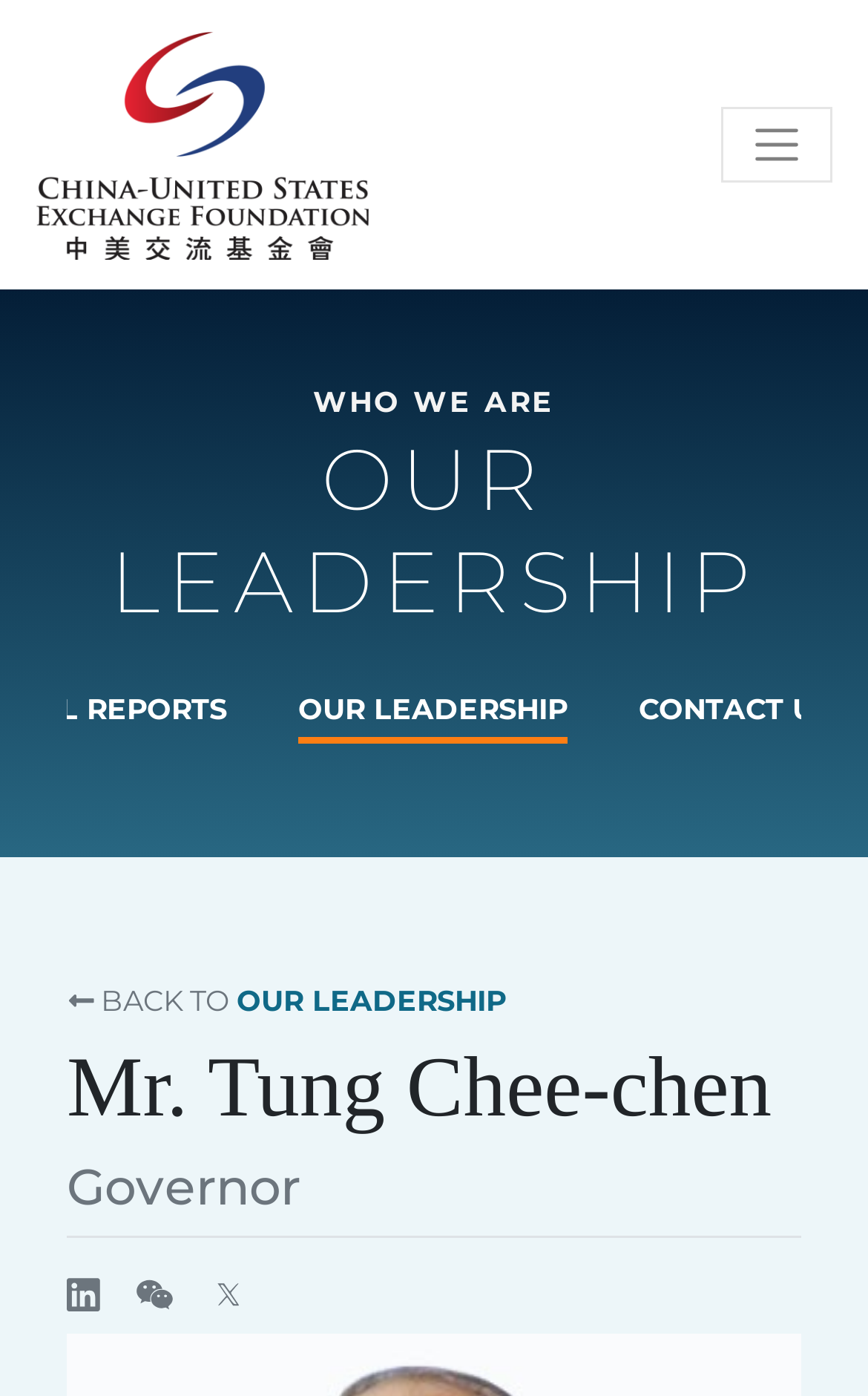Bounding box coordinates are given in the format (top-left x, top-left y, bottom-right x, bottom-right y). All values should be floating point numbers between 0 and 1. Provide the bounding box coordinate for the UI element described as: Who We Are

[0.36, 0.277, 0.64, 0.301]